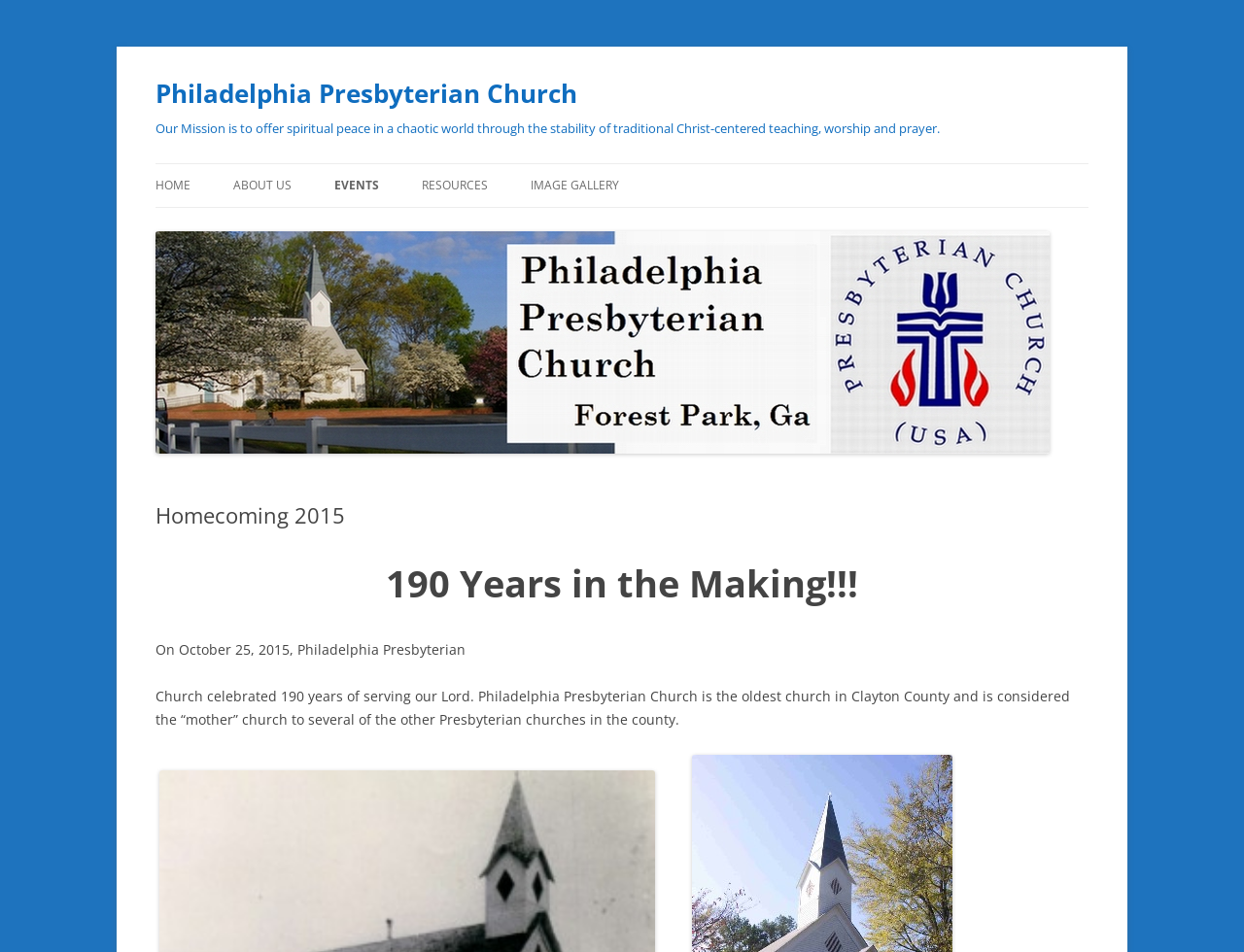Please find the bounding box coordinates of the element's region to be clicked to carry out this instruction: "View the EVENTS page".

[0.269, 0.172, 0.305, 0.218]